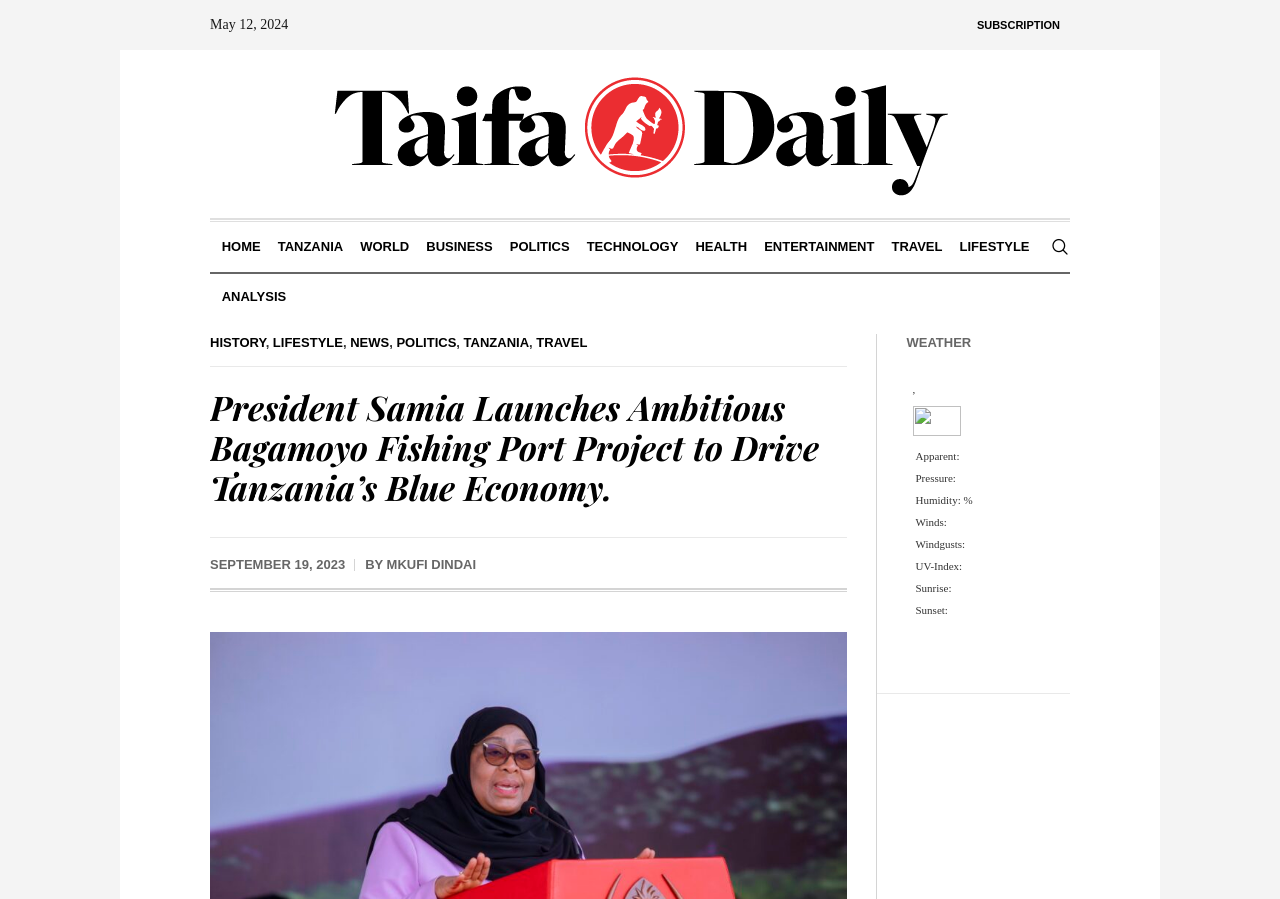Locate the bounding box coordinates of the element that should be clicked to execute the following instruction: "Read the news about Tanzania".

[0.211, 0.247, 0.274, 0.303]